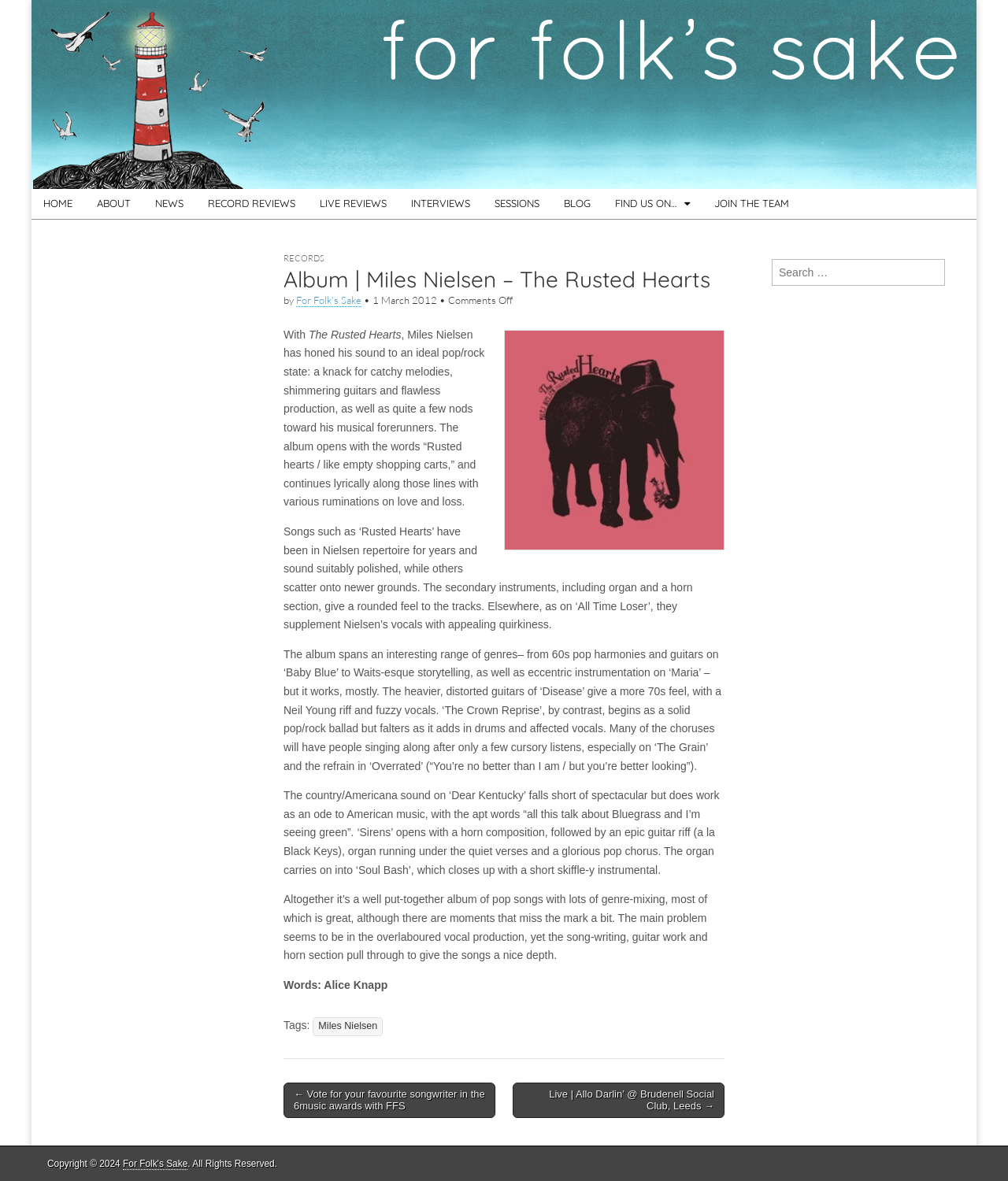Please identify the bounding box coordinates of the area that needs to be clicked to follow this instruction: "Search for something".

[0.766, 0.219, 0.938, 0.242]